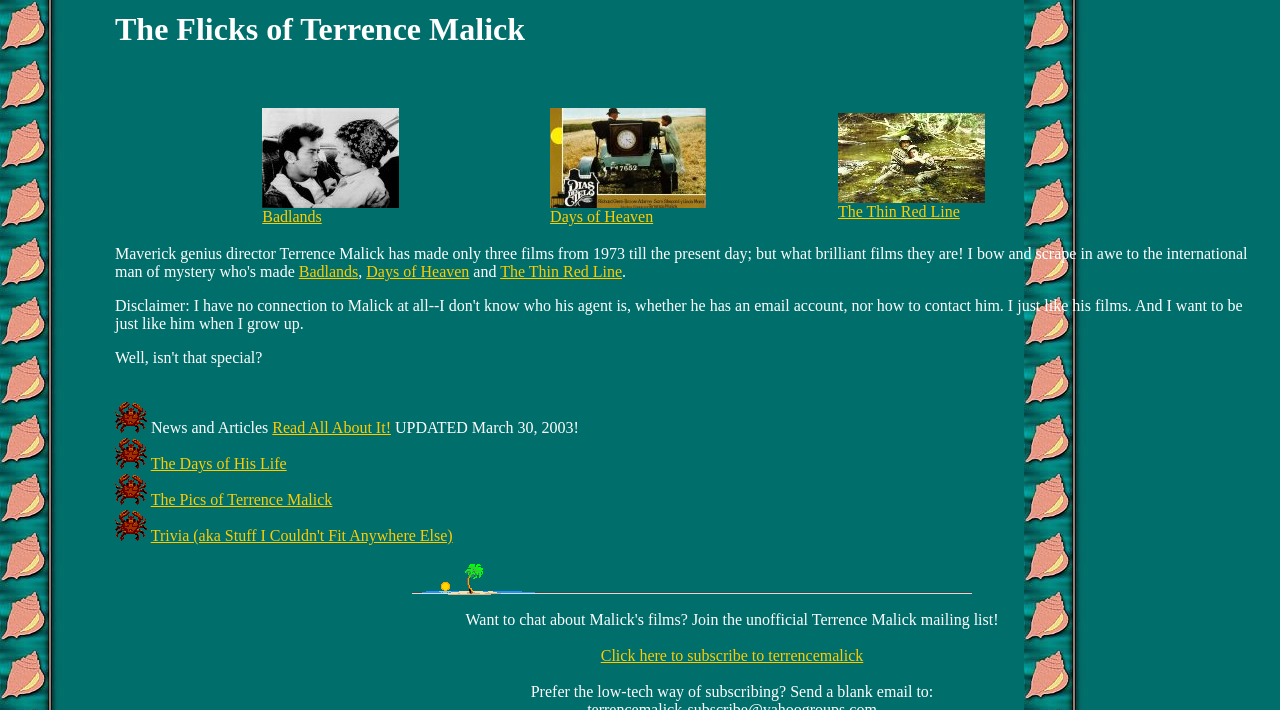Provide the bounding box coordinates of the section that needs to be clicked to accomplish the following instruction: "Read News and Articles."

[0.213, 0.591, 0.305, 0.615]